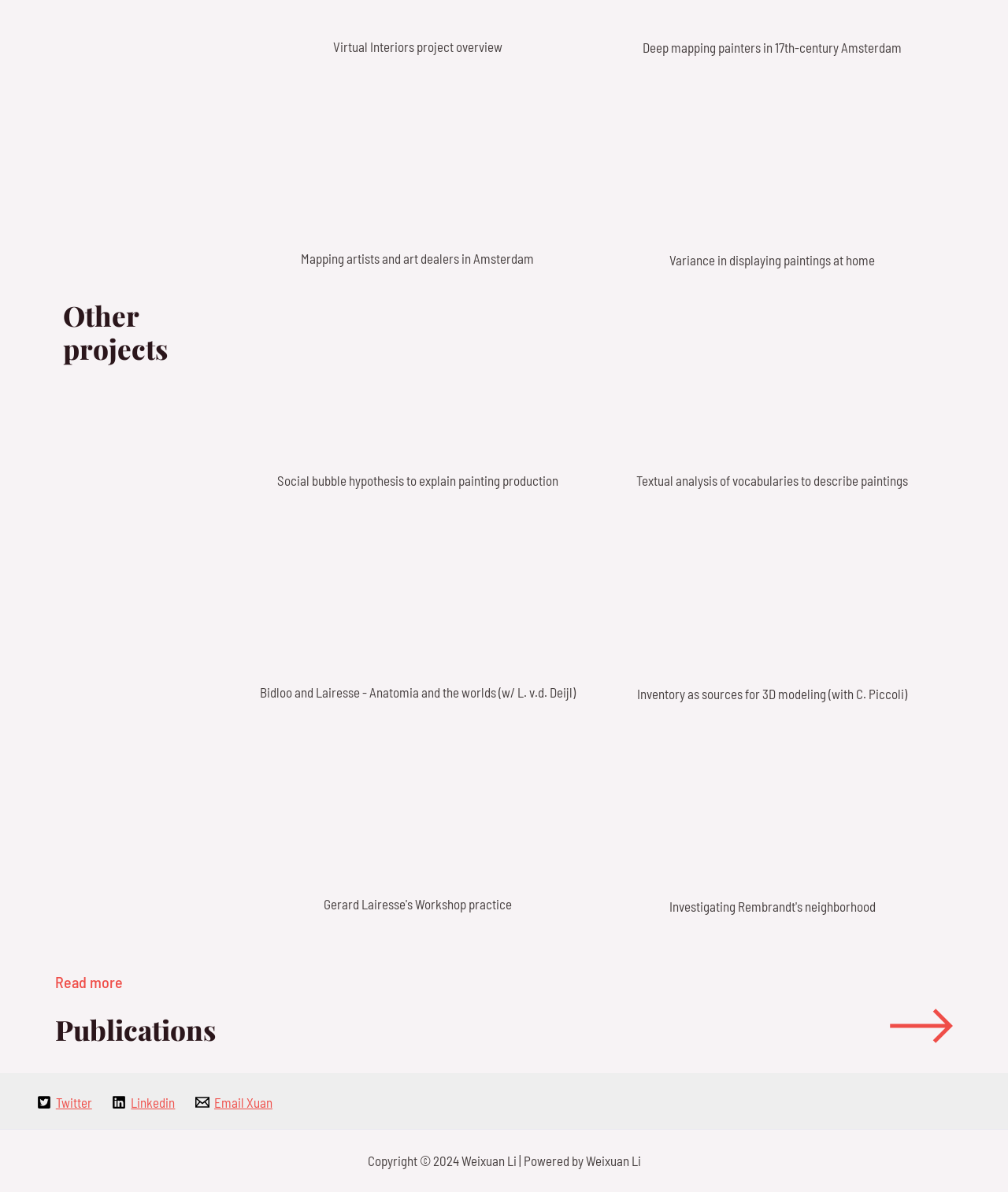How many projects are listed on the webpage?
Relying on the image, give a concise answer in one word or a brief phrase.

9